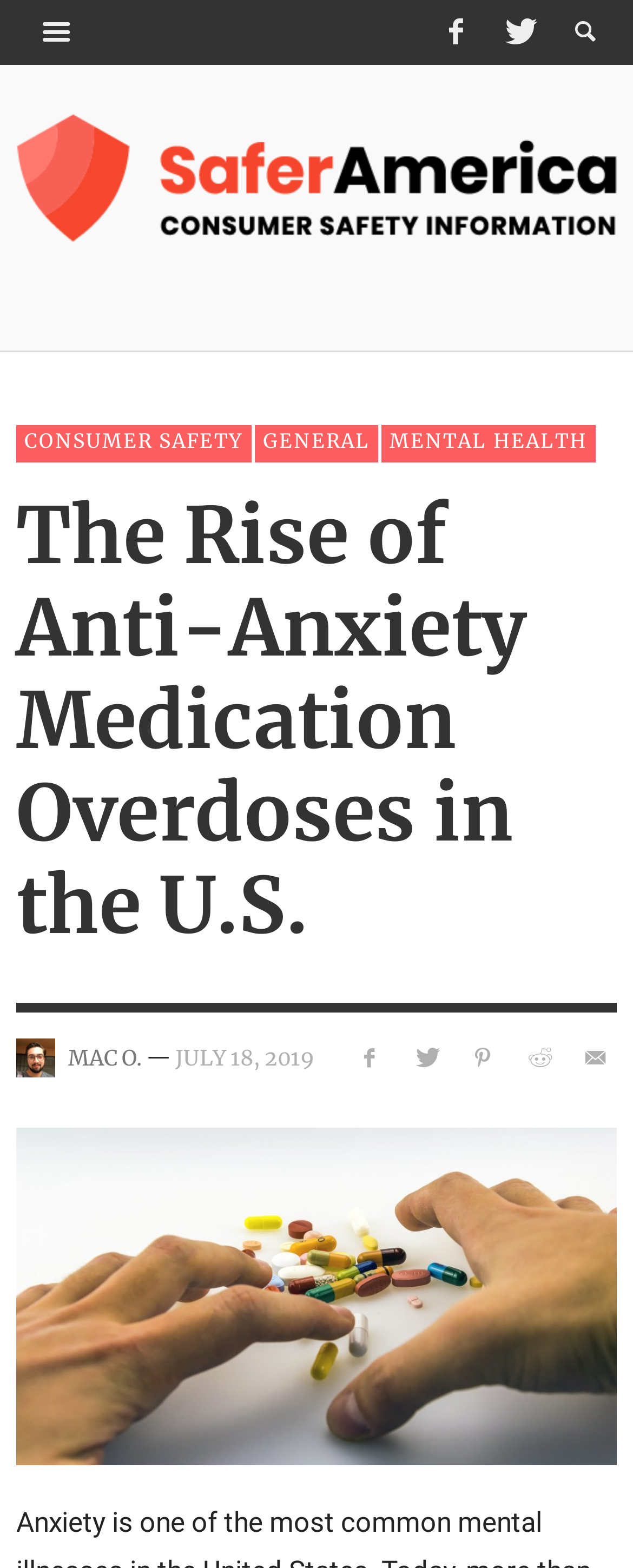Who is the author of the latest article?
Please craft a detailed and exhaustive response to the question.

The author of the latest article can be found below the title of the article, where it says 'MAC O.' followed by the date 'JULY 18, 2019'.